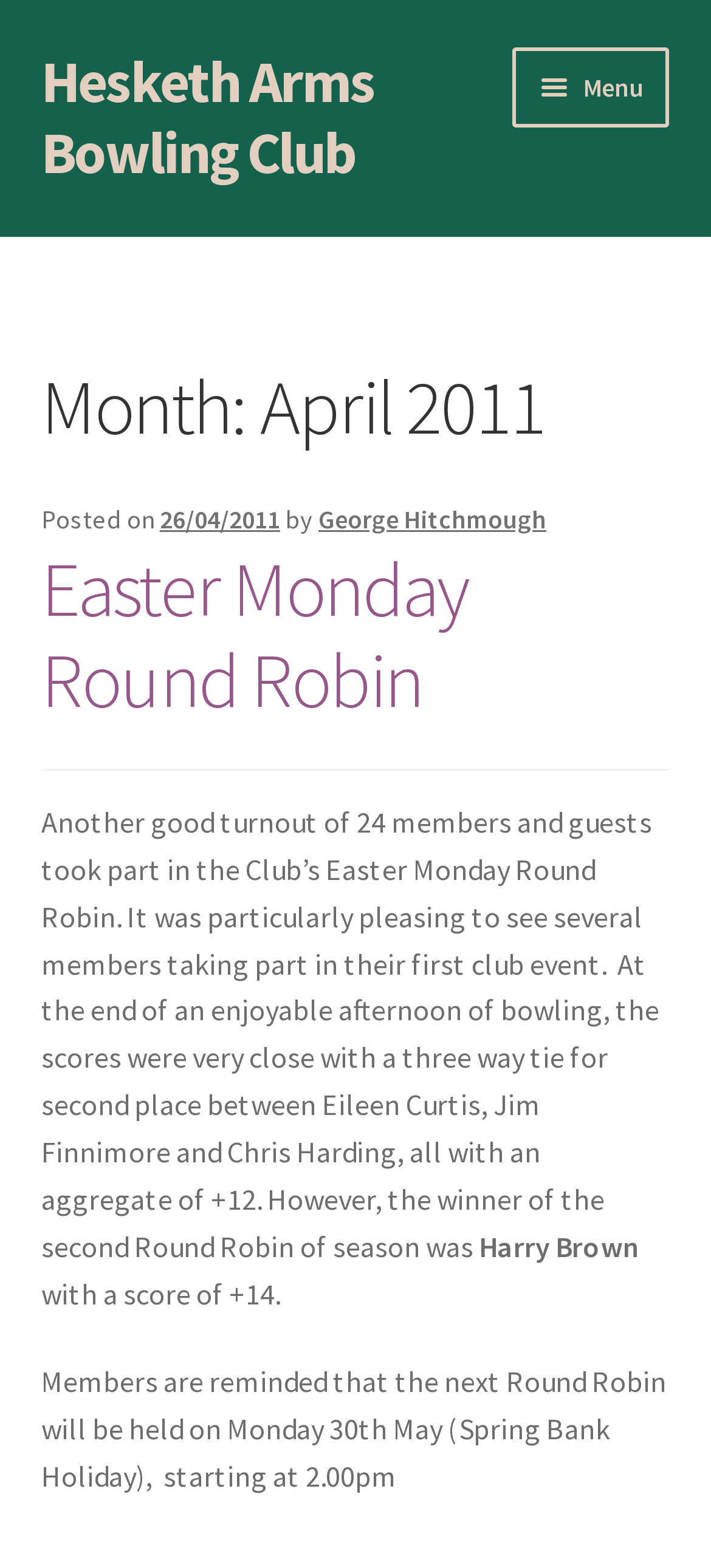What is the date of the Easter Monday Round Robin event?
Look at the image and answer the question using a single word or phrase.

26/04/2011